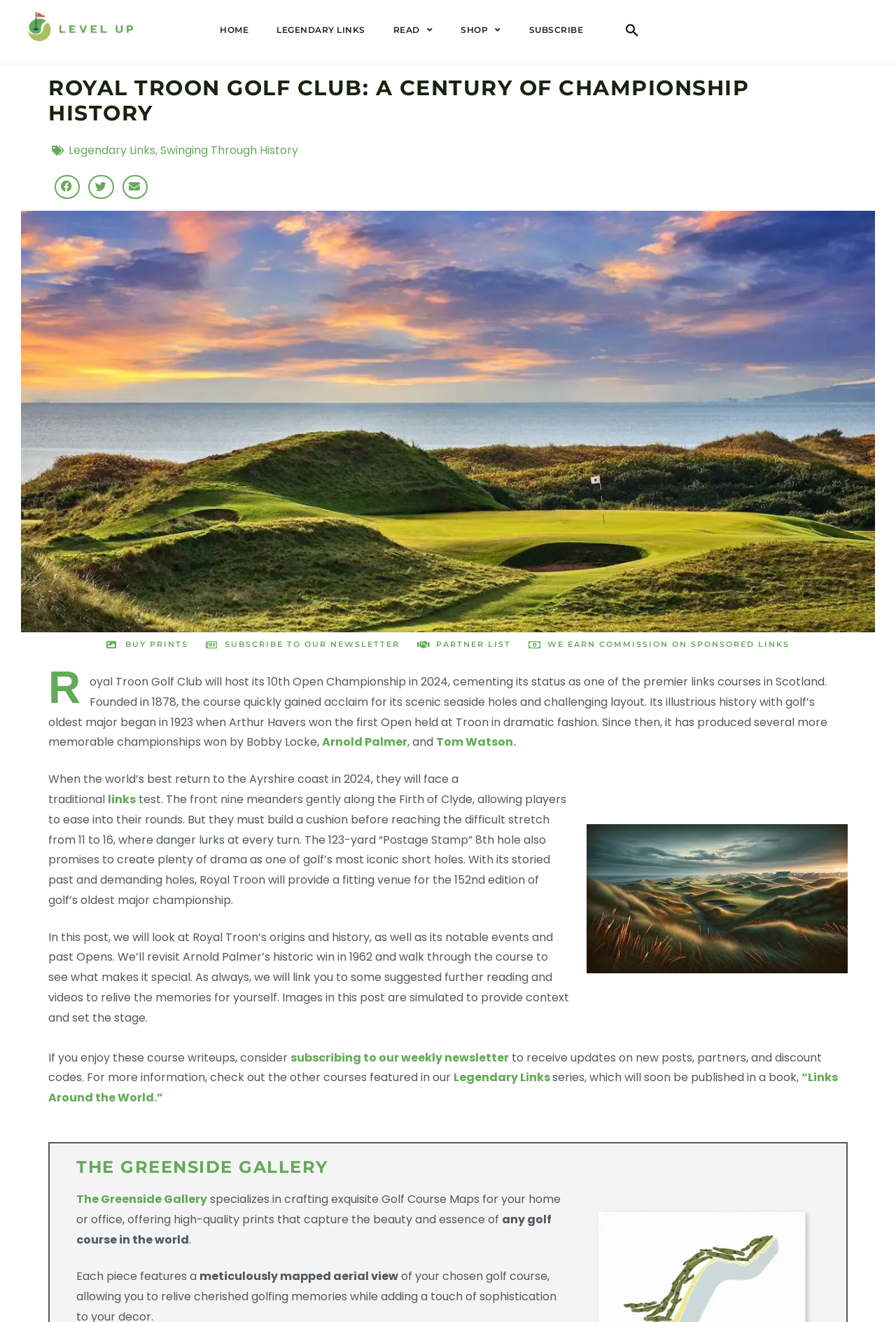For the element described, predict the bounding box coordinates as (top-left x, top-left y, bottom-right x, bottom-right y). All values should be between 0 and 1. Element description: Legendary Links

[0.339, 0.011, 0.437, 0.035]